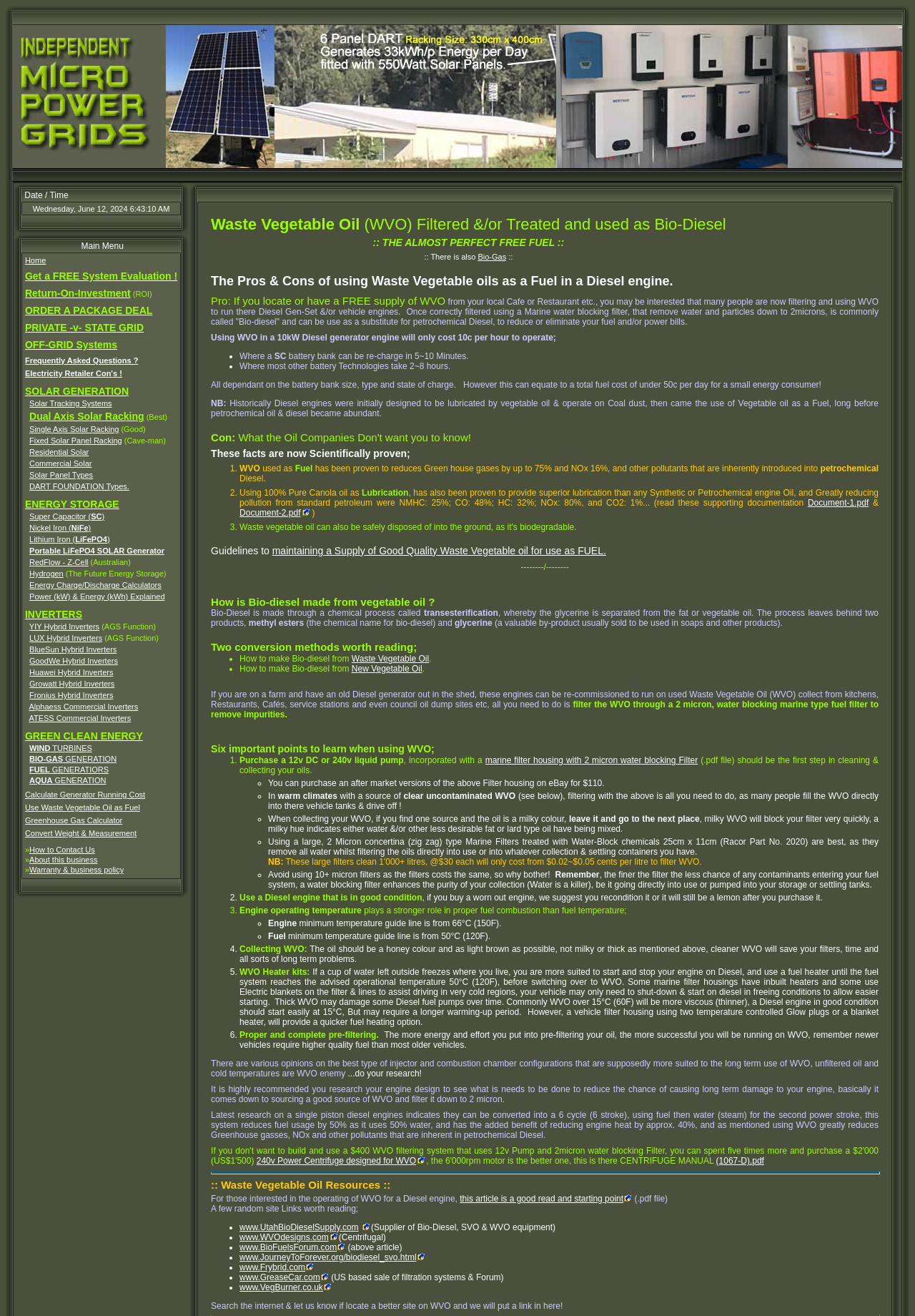Locate the bounding box coordinates of the clickable area to execute the instruction: "Check the current date and time". Provide the coordinates as four float numbers between 0 and 1, represented as [left, top, right, bottom].

[0.024, 0.154, 0.197, 0.163]